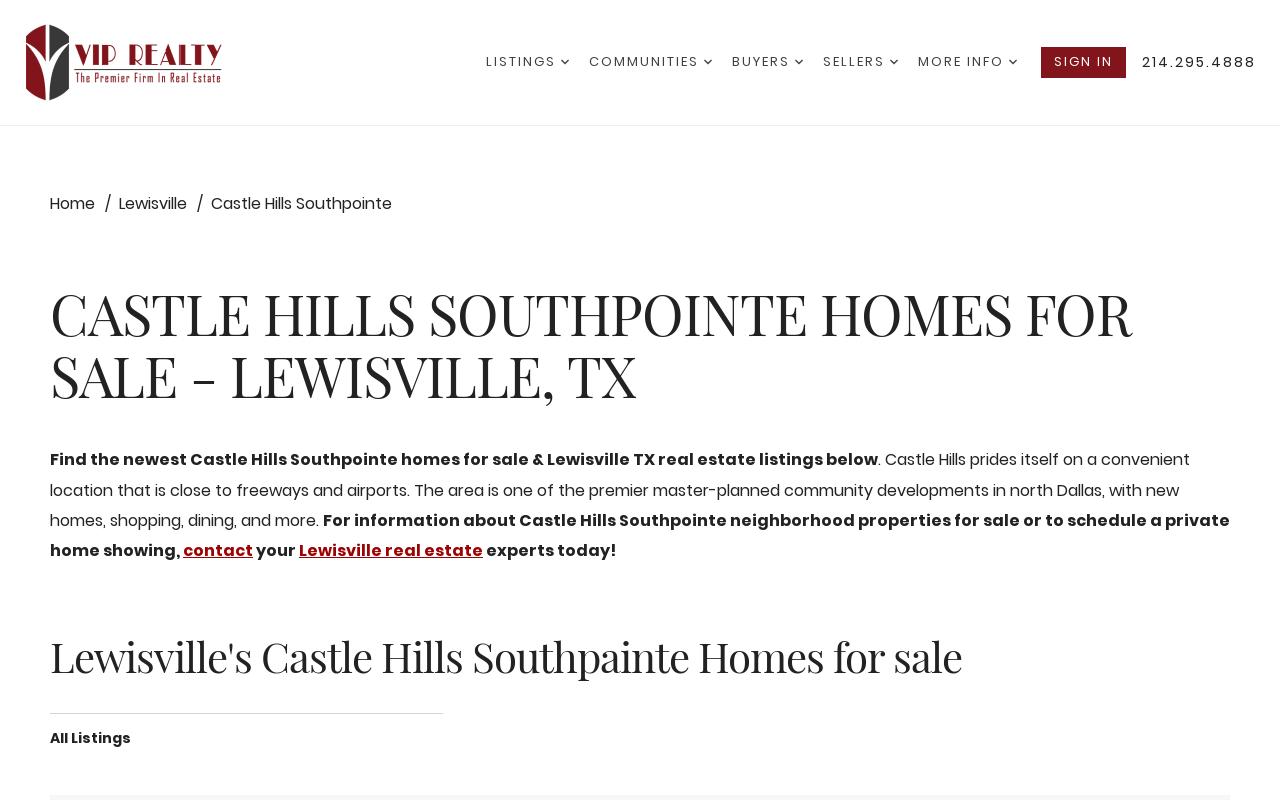Using the webpage screenshot, locate the HTML element that fits the following description and provide its bounding box: "214.295.4888".

[0.892, 0.067, 0.981, 0.089]